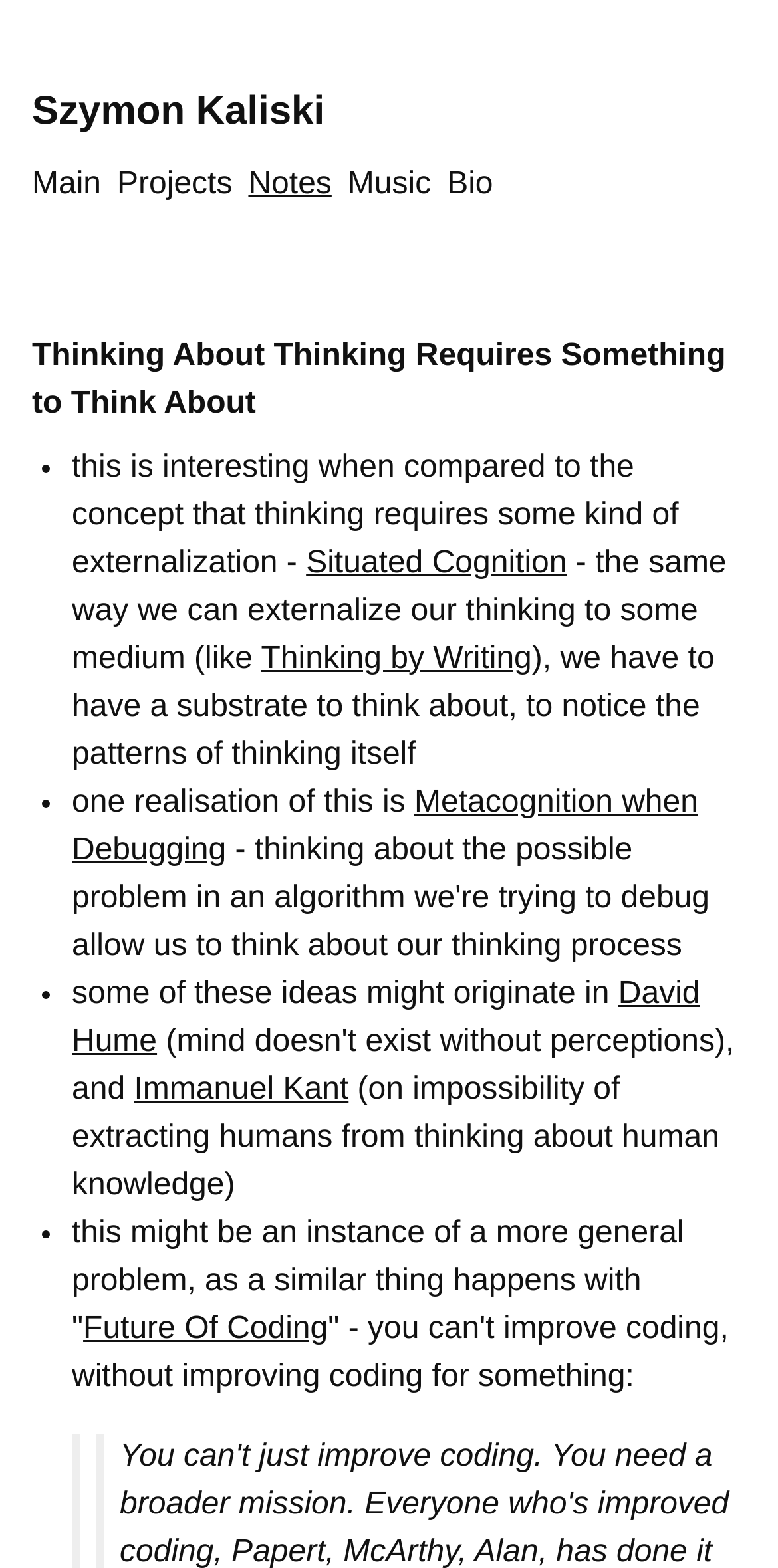Given the following UI element description: "Music", find the bounding box coordinates in the webpage screenshot.

[0.447, 0.107, 0.554, 0.129]